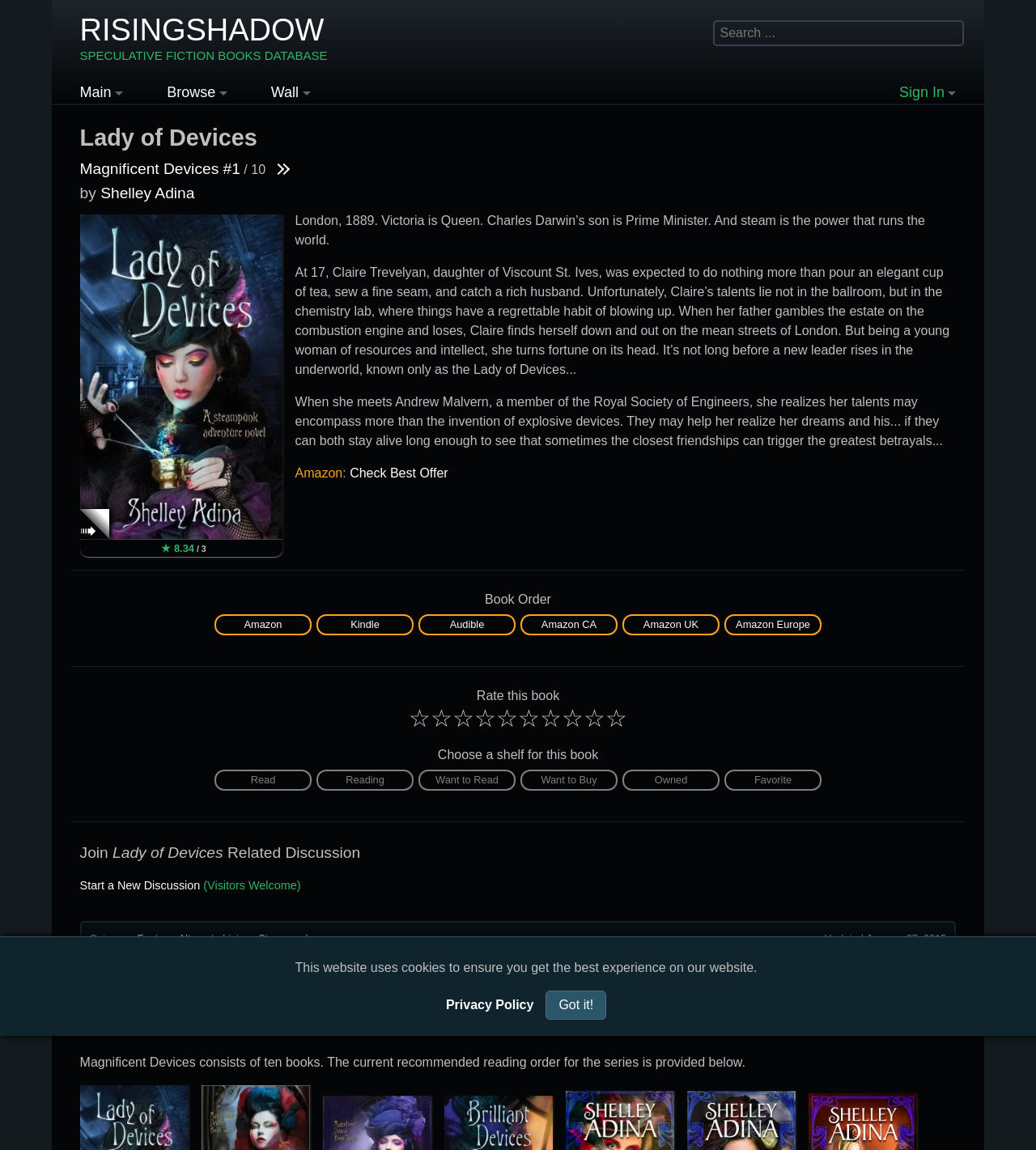Mark the bounding box of the element that matches the following description: "name="submit" value="Want to Buy"".

[0.502, 0.67, 0.596, 0.688]